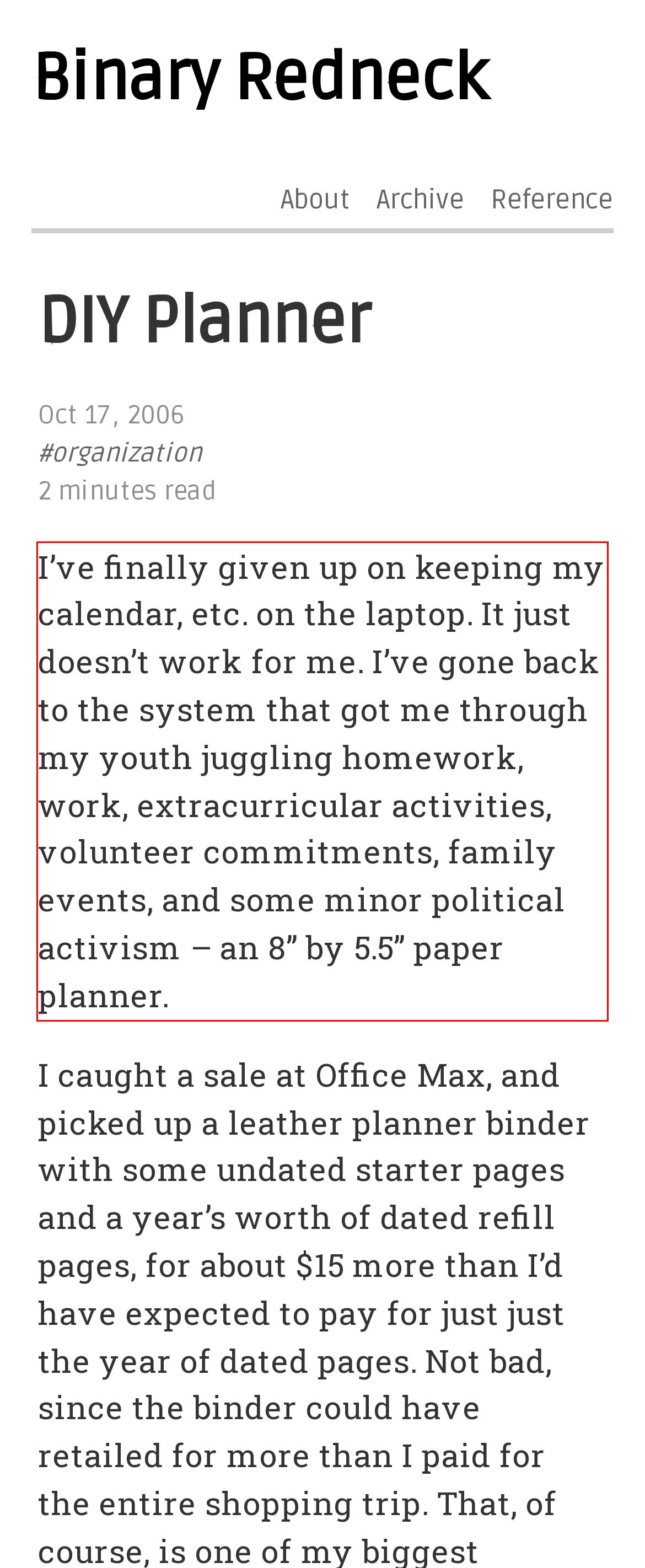You are given a webpage screenshot with a red bounding box around a UI element. Extract and generate the text inside this red bounding box.

I’ve finally given up on keeping my calendar, etc. on the laptop. It just doesn’t work for me. I’ve gone back to the system that got me through my youth juggling homework, work, extracurricular activities, volunteer commitments, family events, and some minor political activism – an 8” by 5.5” paper planner.